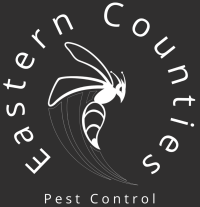Generate a detailed explanation of the scene depicted in the image.

The image features the logo of Eastern Counties Pest Control, prominently displayed against a dark background. The design showcases a stylized wasp in flight, emphasizing the pest control focus of the business. Surrounding the wasp are the words "Eastern Counties" and "Pest Control," artistically arranged to create a dynamic and engaging visual. This logo effectively conveys the brand's identity and mission in pest management, aiming to attract the attention of potential customers seeking reliable pest control services.